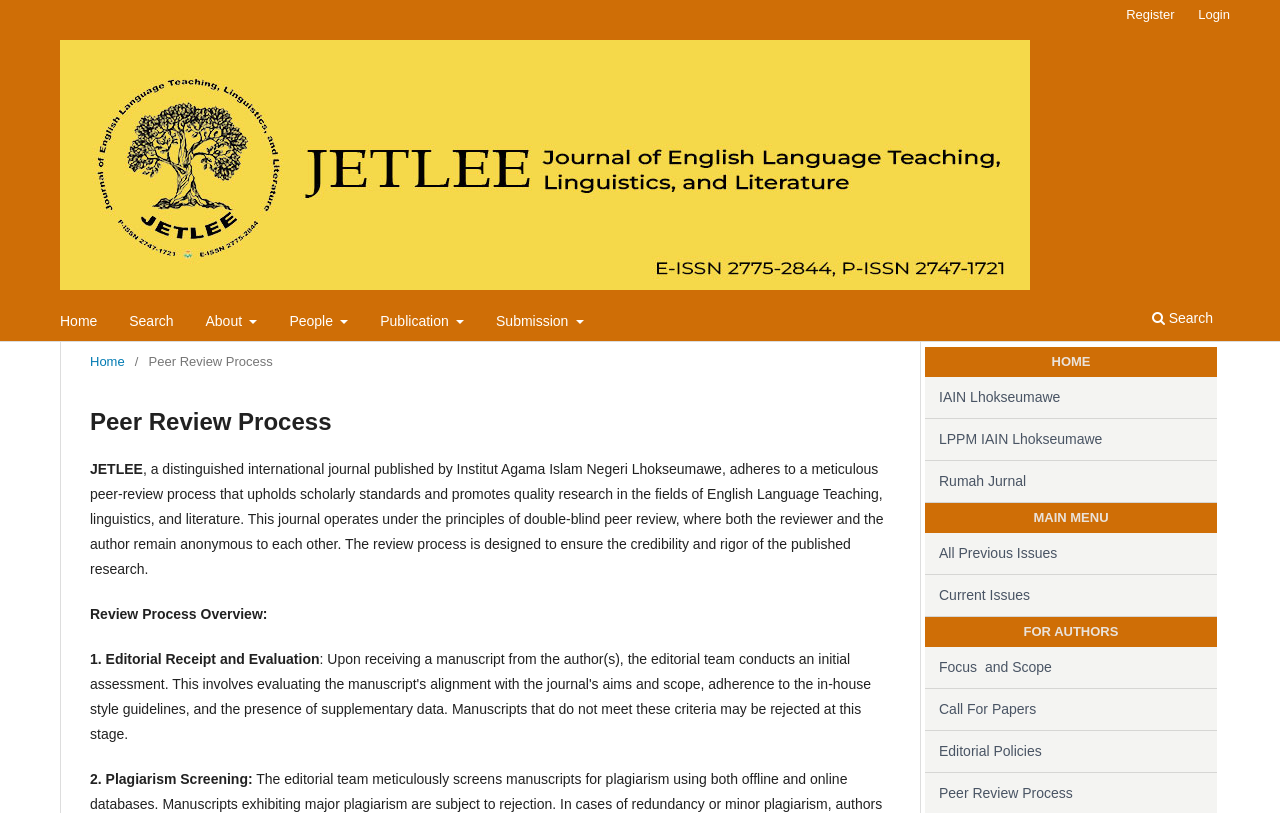What is the scope of the journal?
Please use the visual content to give a single word or phrase answer.

English Language Teaching, linguistics, and literature